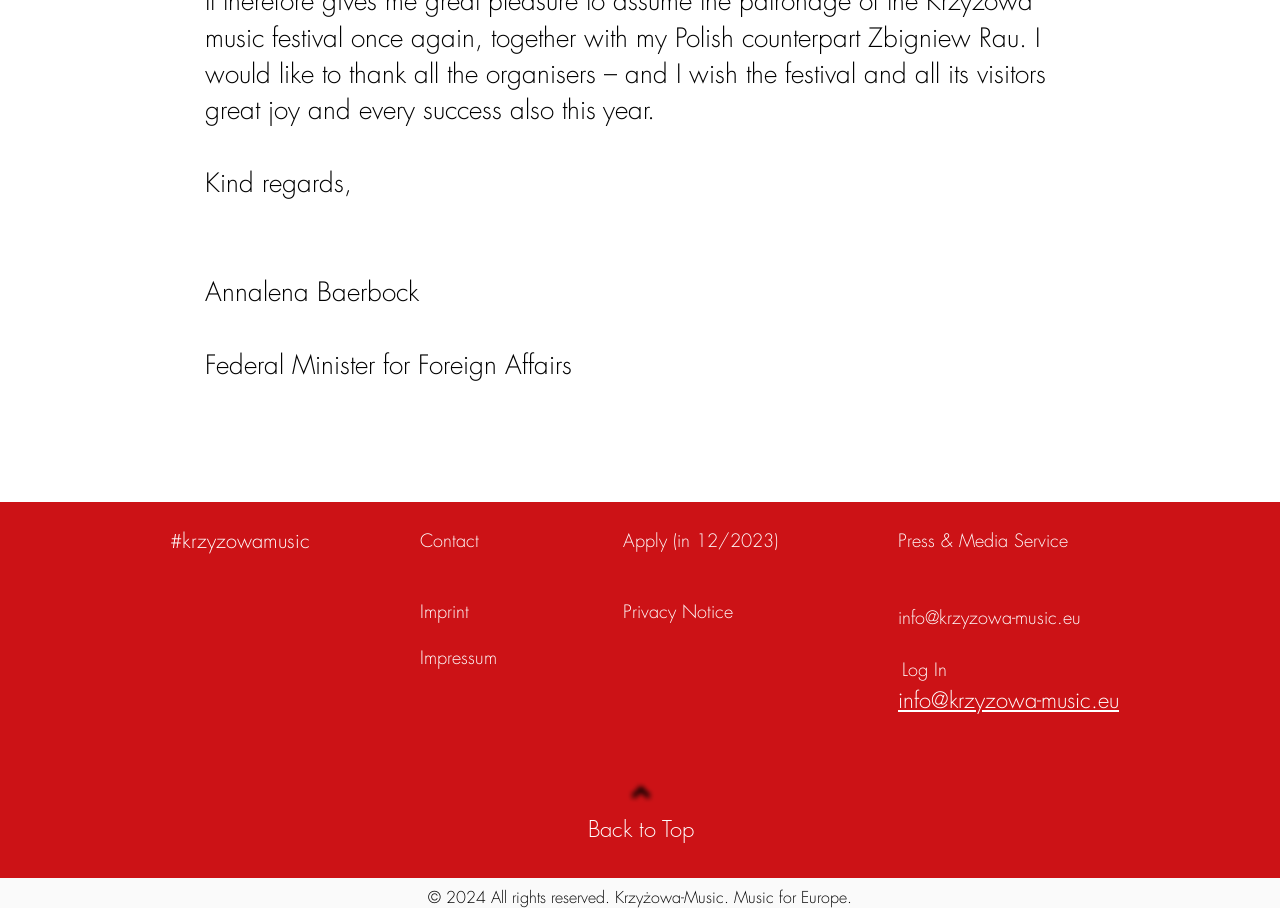What is the hashtag mentioned on the webpage?
Using the image as a reference, answer the question in detail.

I found the hashtag '#krzyzowamusic' in the middle section of the webpage, below the contact and imprint links.